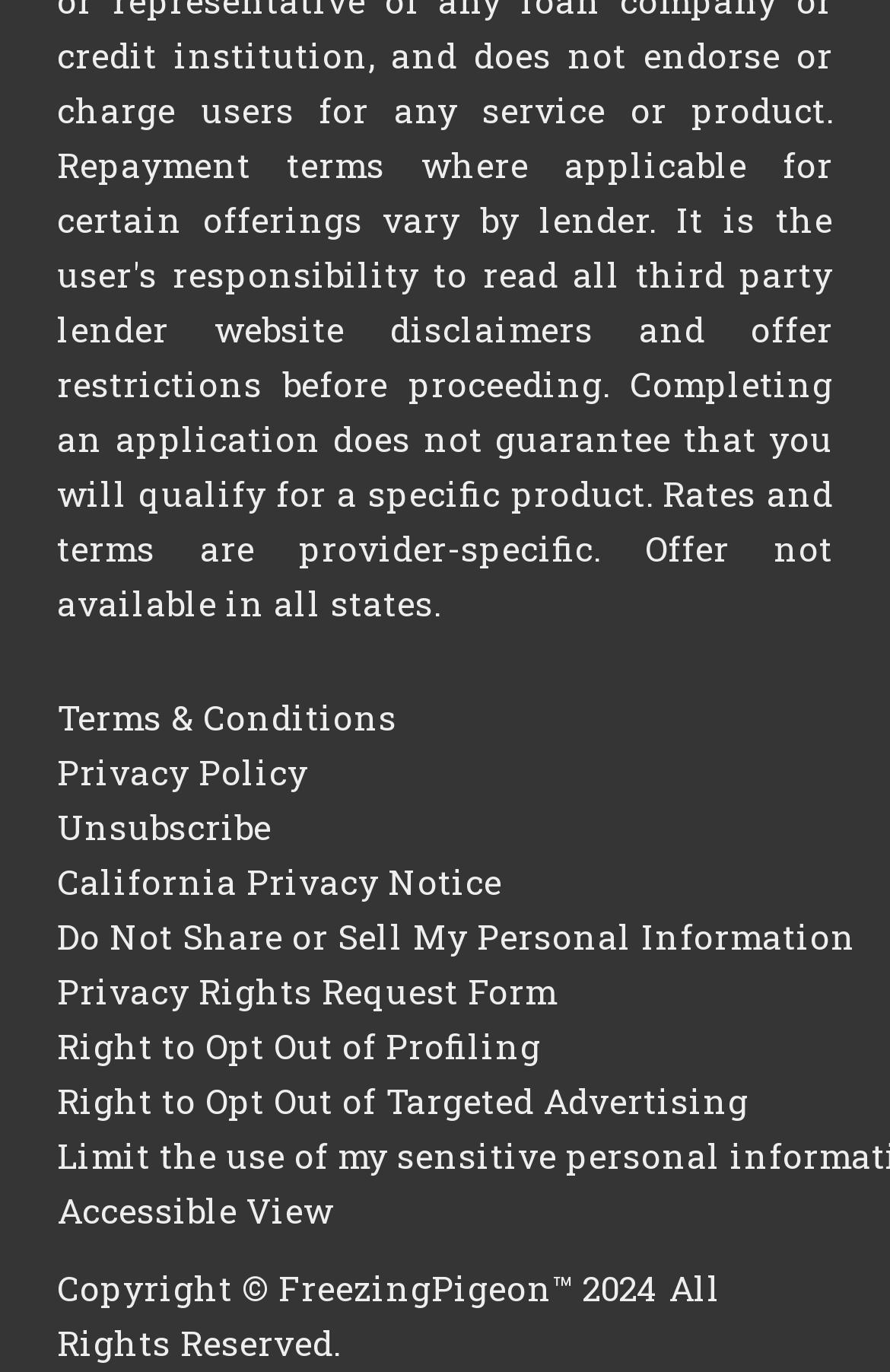Determine the bounding box coordinates of the clickable element necessary to fulfill the instruction: "Click on News". Provide the coordinates as four float numbers within the 0 to 1 range, i.e., [left, top, right, bottom].

None